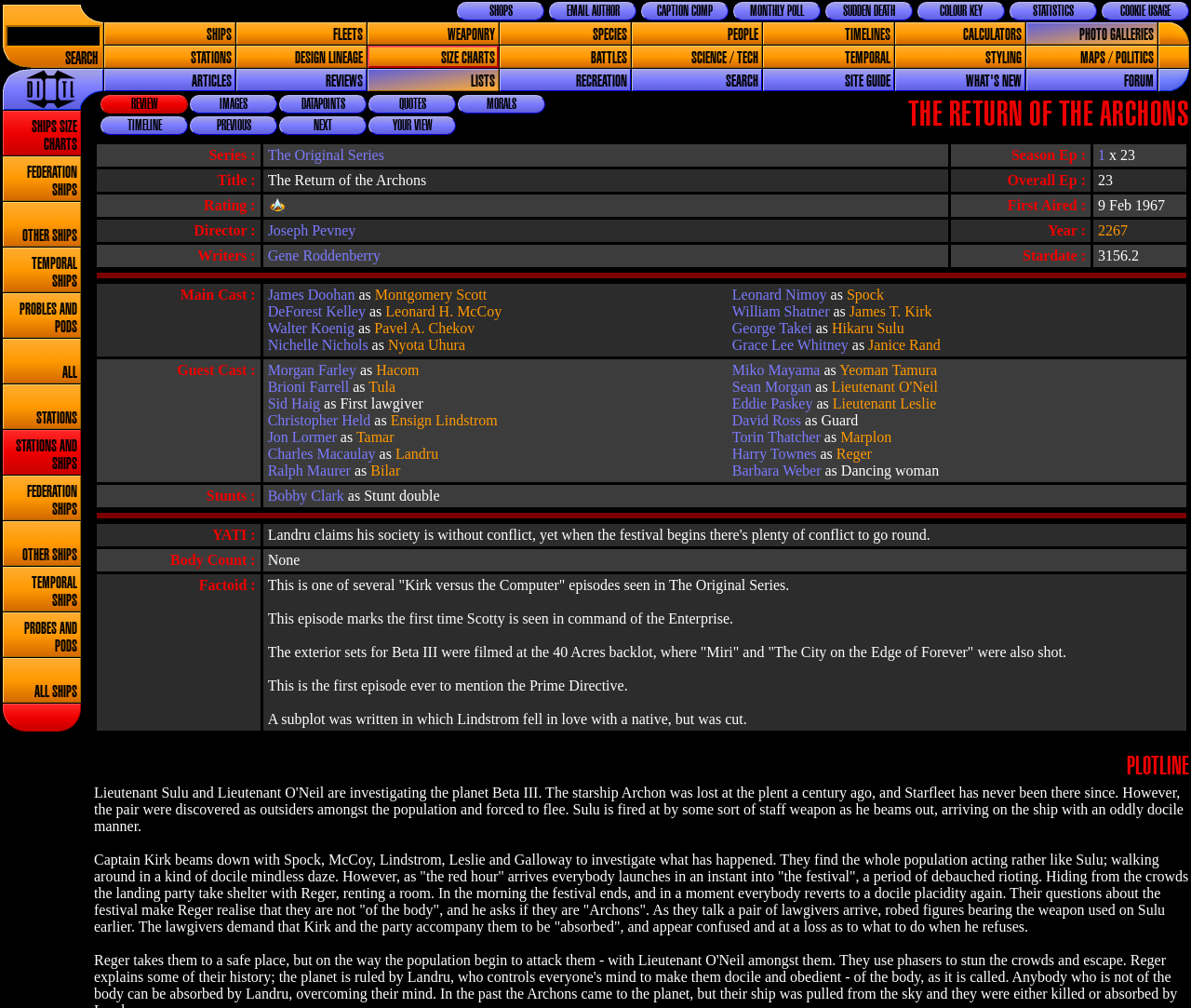Given the webpage screenshot and the description, determine the bounding box coordinates (top-left x, top-left y, bottom-right x, bottom-right y) that define the location of the UI element matching this description: Timeline

[0.084, 0.115, 0.158, 0.134]